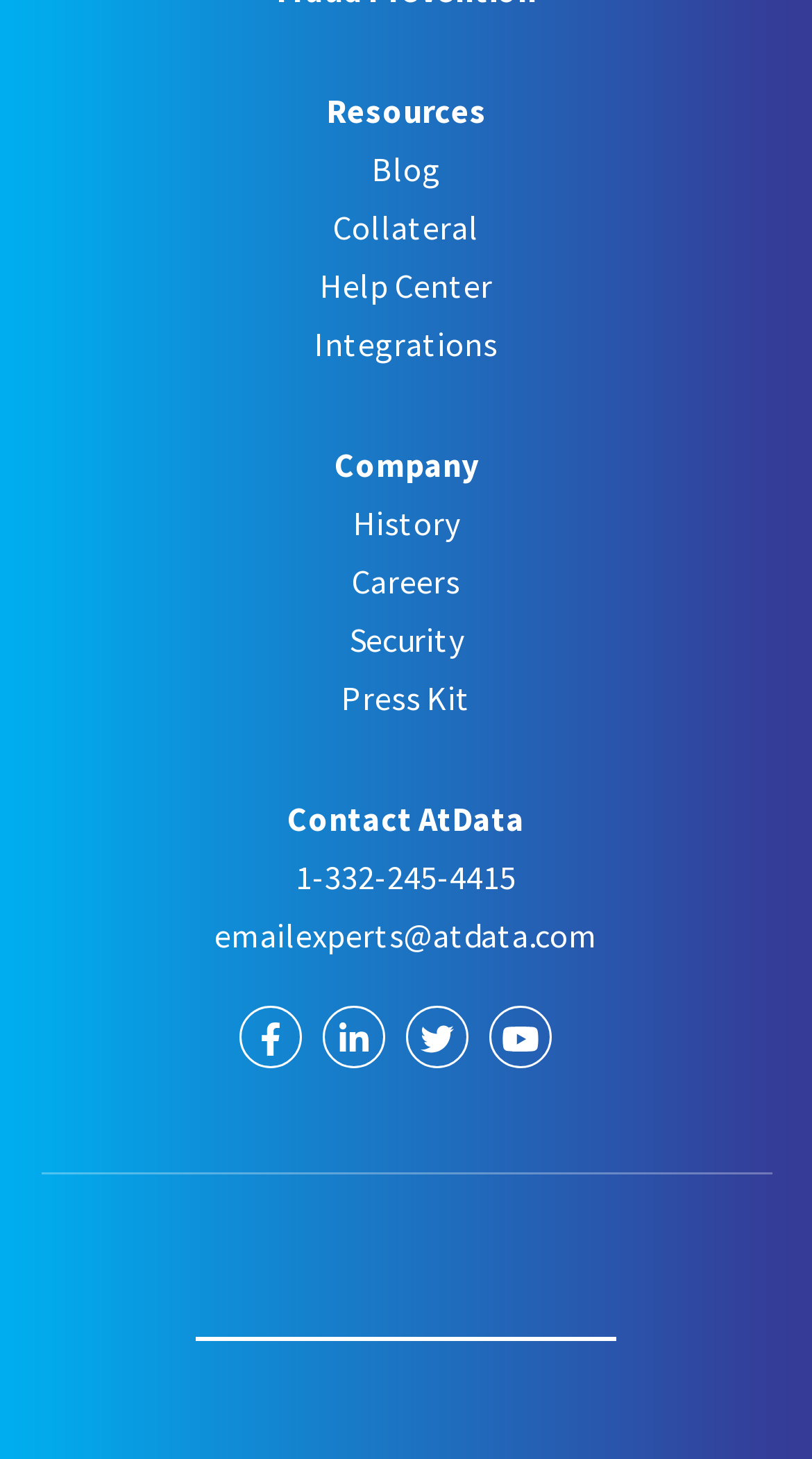Locate the bounding box coordinates of the element's region that should be clicked to carry out the following instruction: "Contact AtData via email". The coordinates need to be four float numbers between 0 and 1, i.e., [left, top, right, bottom].

[0.05, 0.621, 0.95, 0.661]